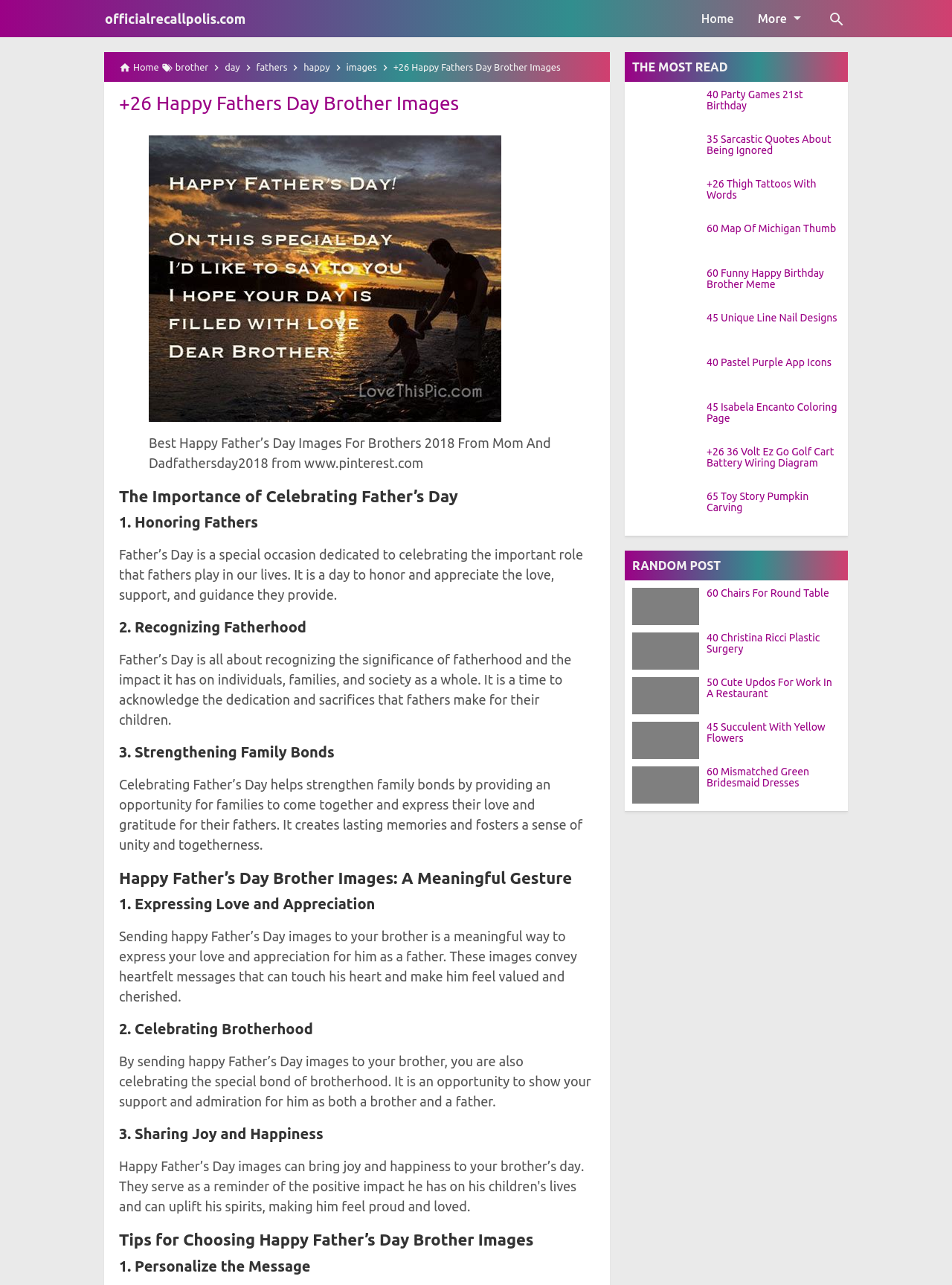Please determine the bounding box coordinates of the area that needs to be clicked to complete this task: 'search for something'. The coordinates must be four float numbers between 0 and 1, formatted as [left, top, right, bottom].

[0.867, 0.003, 0.891, 0.026]